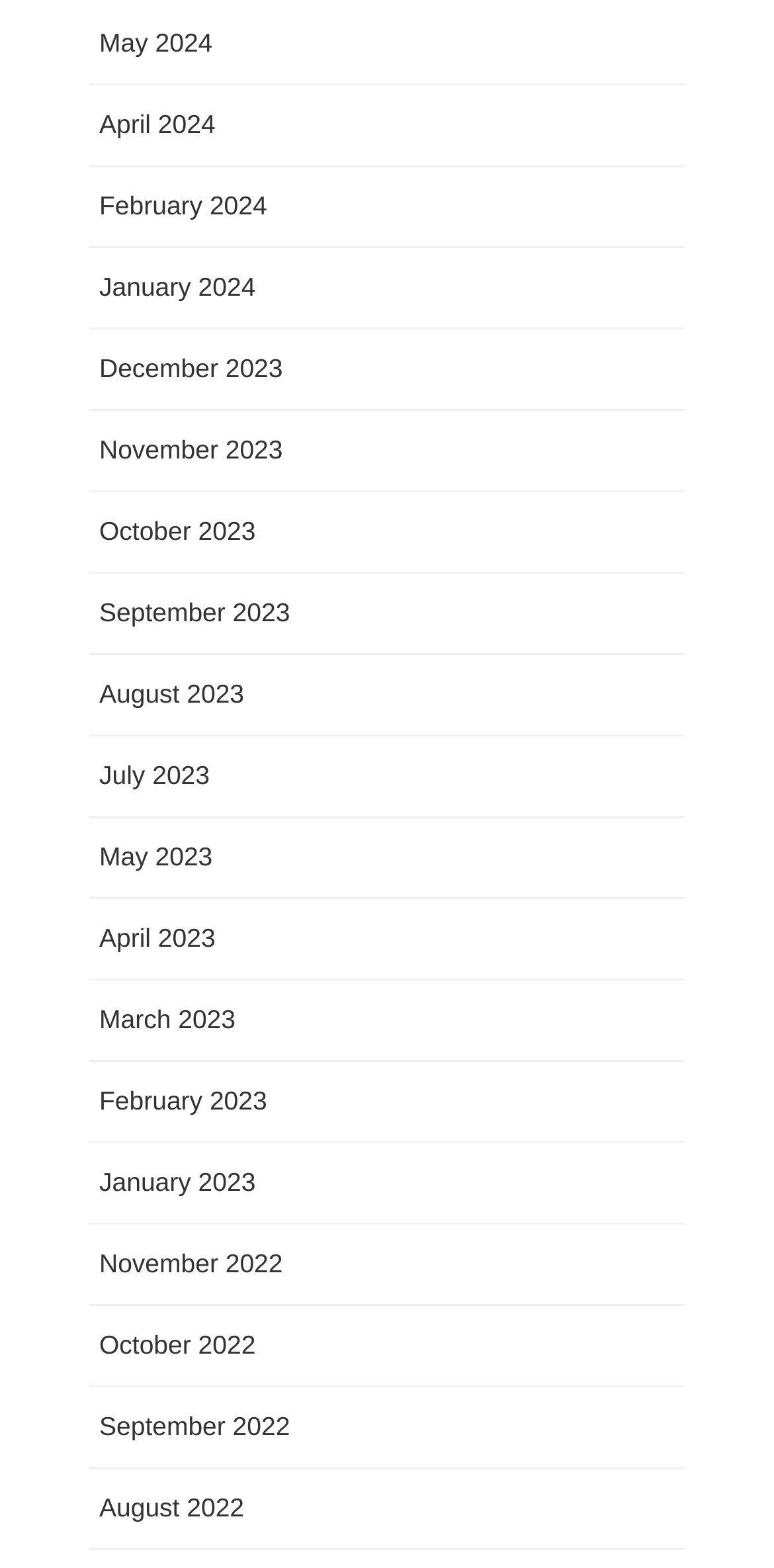Please give the bounding box coordinates of the area that should be clicked to fulfill the following instruction: "access January 2024". The coordinates should be in the format of four float numbers from 0 to 1, i.e., [left, top, right, bottom].

[0.115, 0.159, 0.769, 0.209]